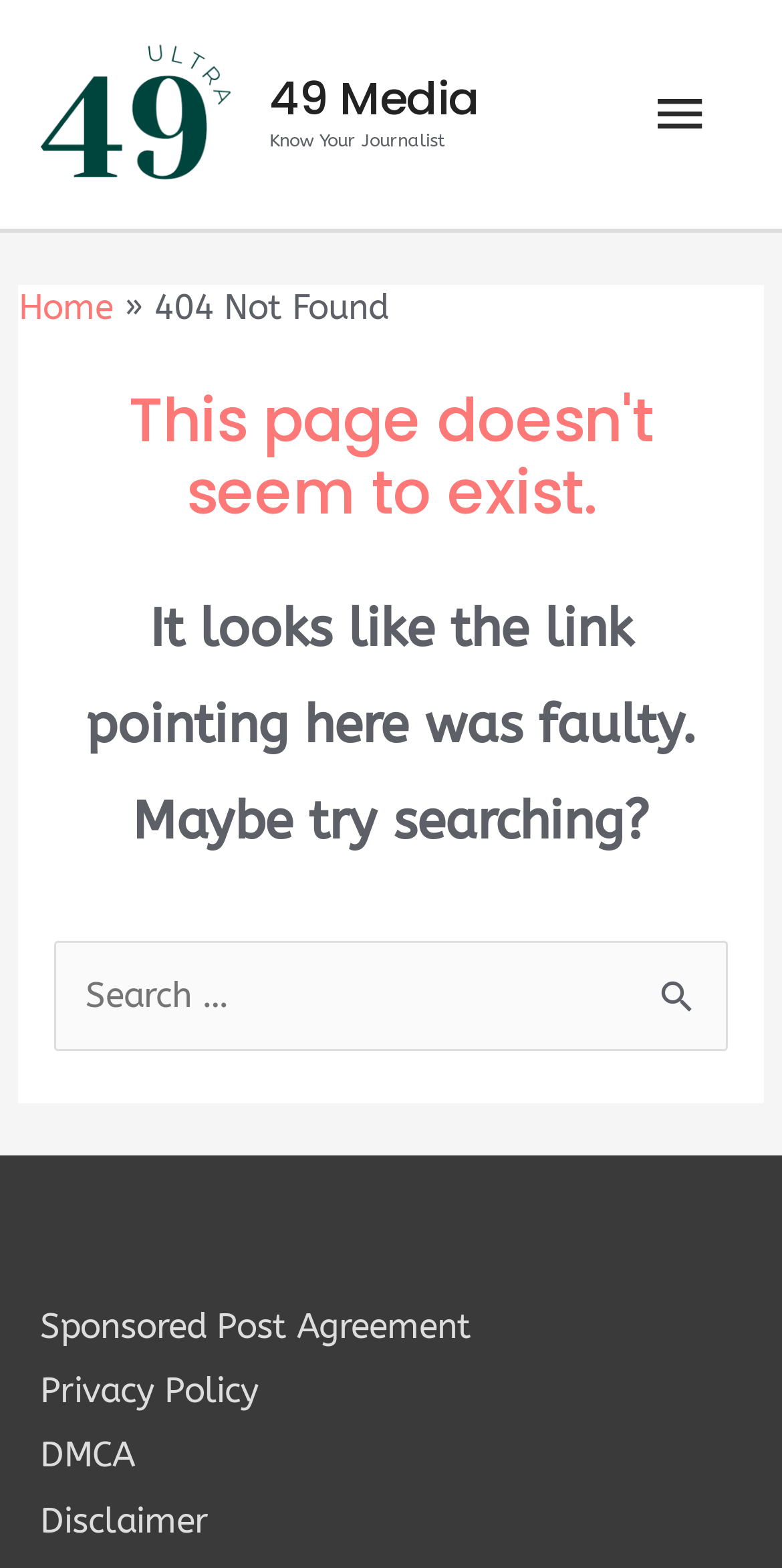Locate the bounding box coordinates of the clickable area needed to fulfill the instruction: "Go to the main menu".

[0.794, 0.033, 0.949, 0.112]